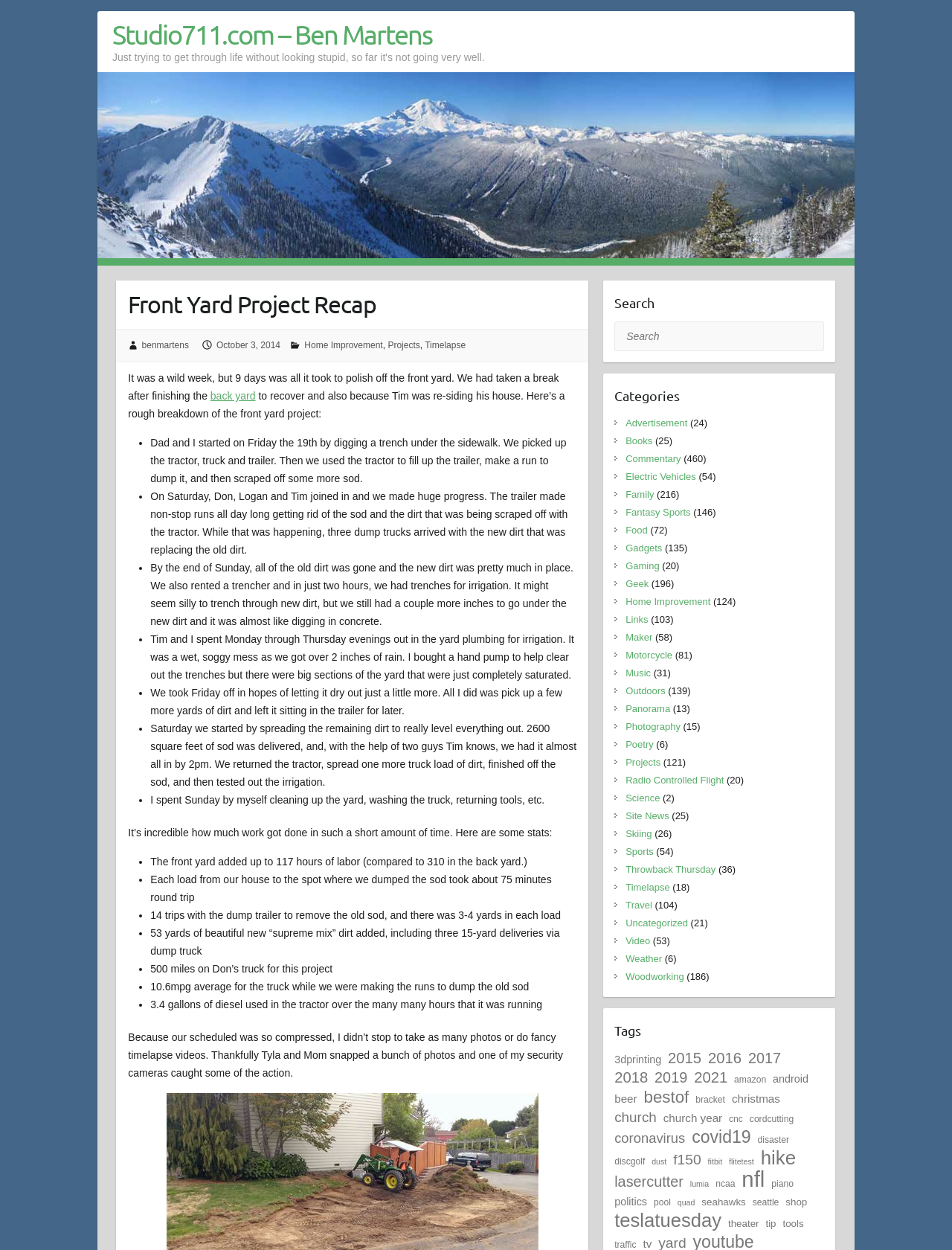Identify the bounding box for the UI element specified in this description: "October 3, 2014March 25, 2015". The coordinates must be four float numbers between 0 and 1, formatted as [left, top, right, bottom].

[0.227, 0.272, 0.295, 0.28]